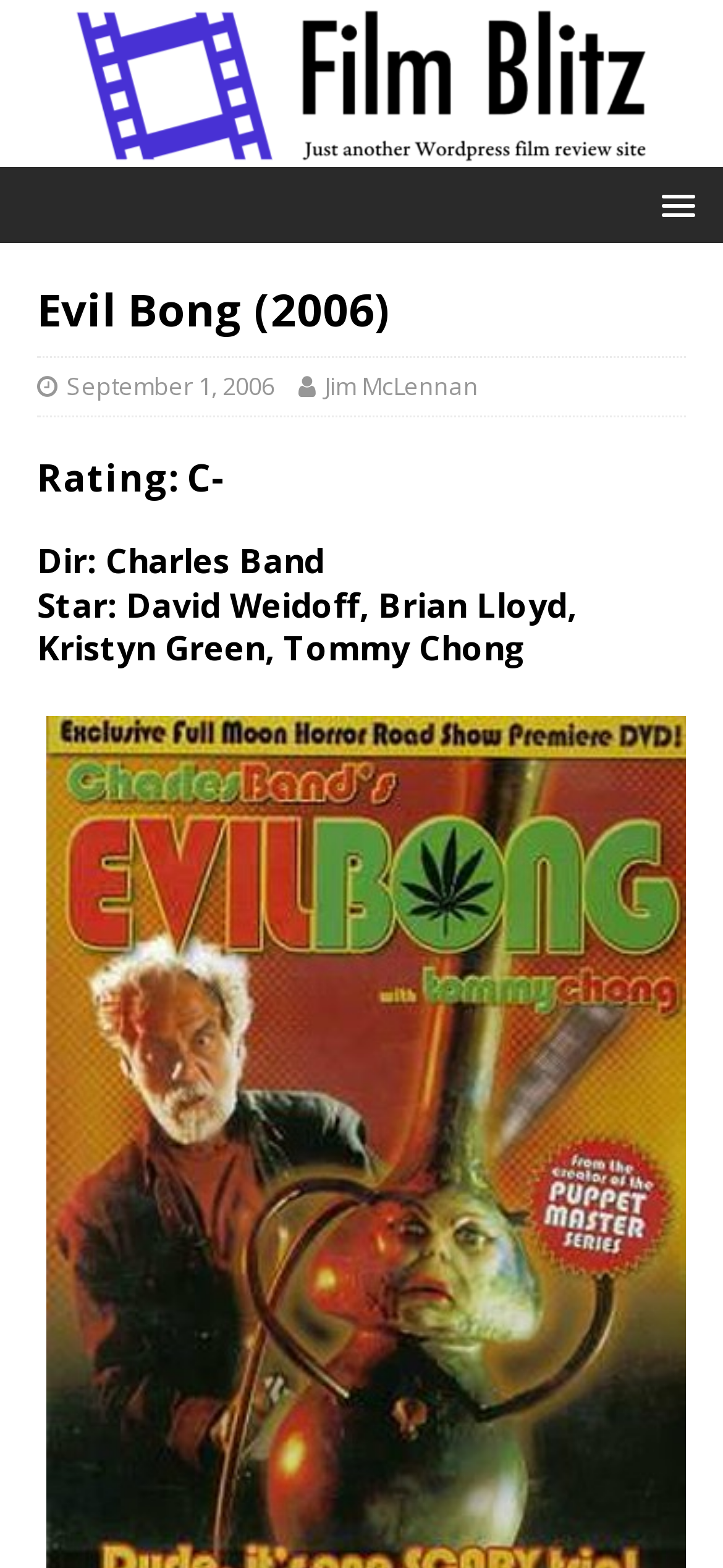When was the film released?
Please respond to the question with a detailed and well-explained answer.

The release date of the film can be found in the link element 'September 1, 2006' which is a child of the HeaderAsNonLandmark element.